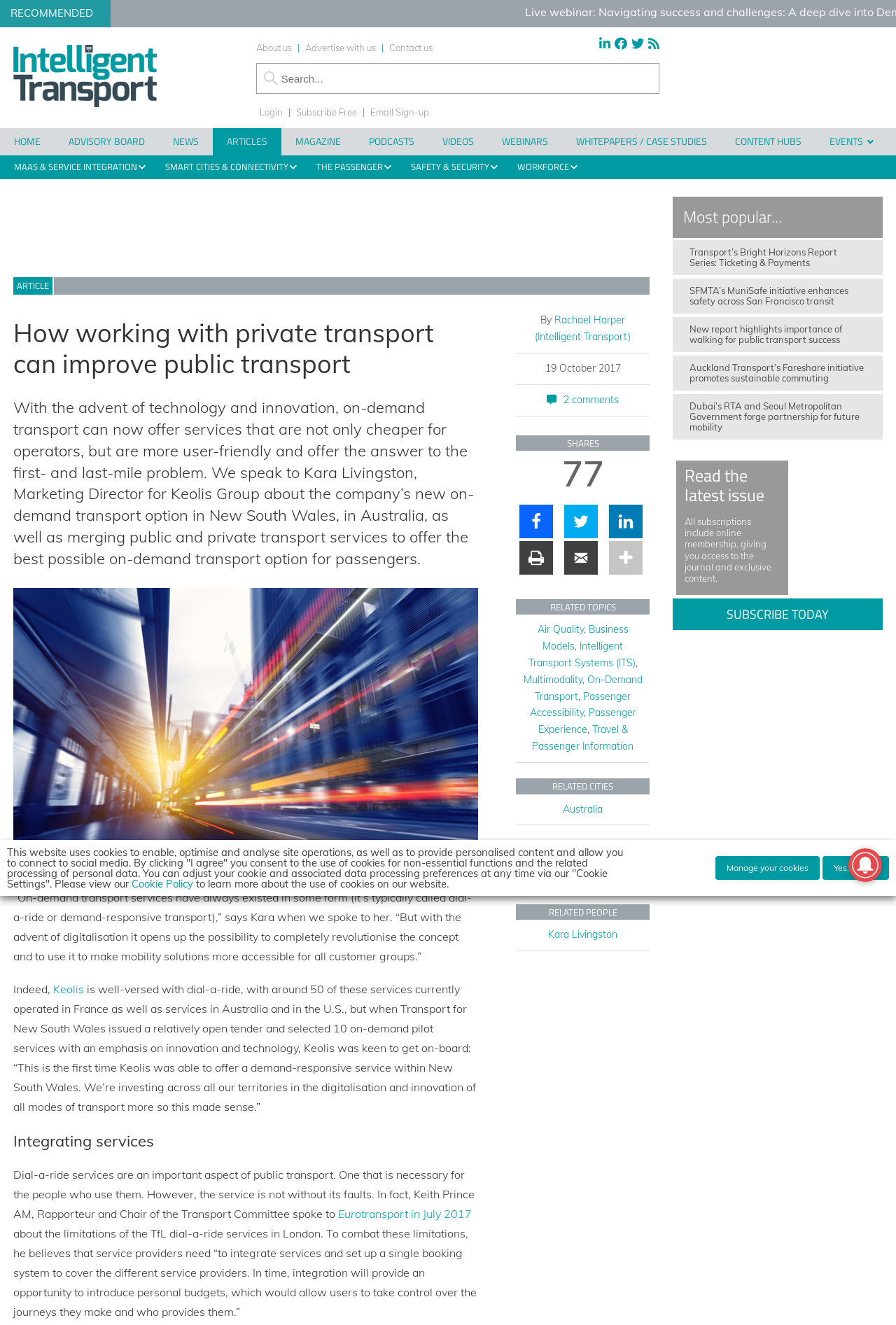Based on the image, provide a detailed and complete answer to the question: 
What is the name of the publication where Rachael Harper is from?

The answer can be found in the footer section of the article where Rachael Harper is mentioned as being from Intelligent Transport.